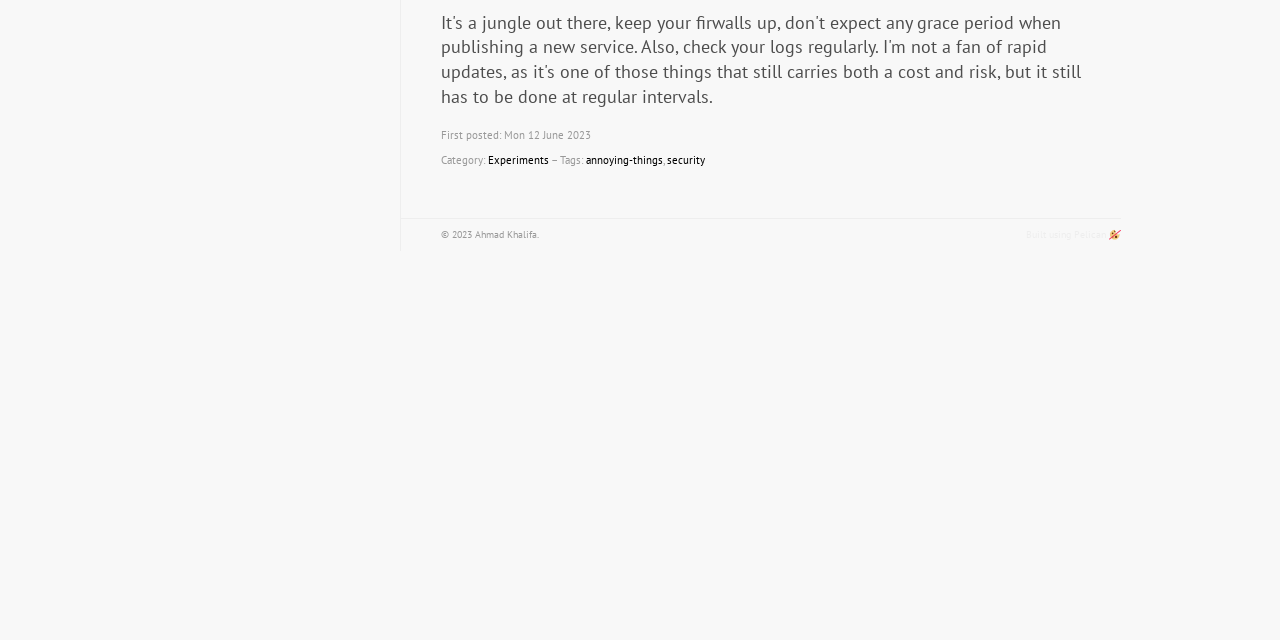From the webpage screenshot, predict the bounding box of the UI element that matches this description: "Lingua predefinita del sito".

None